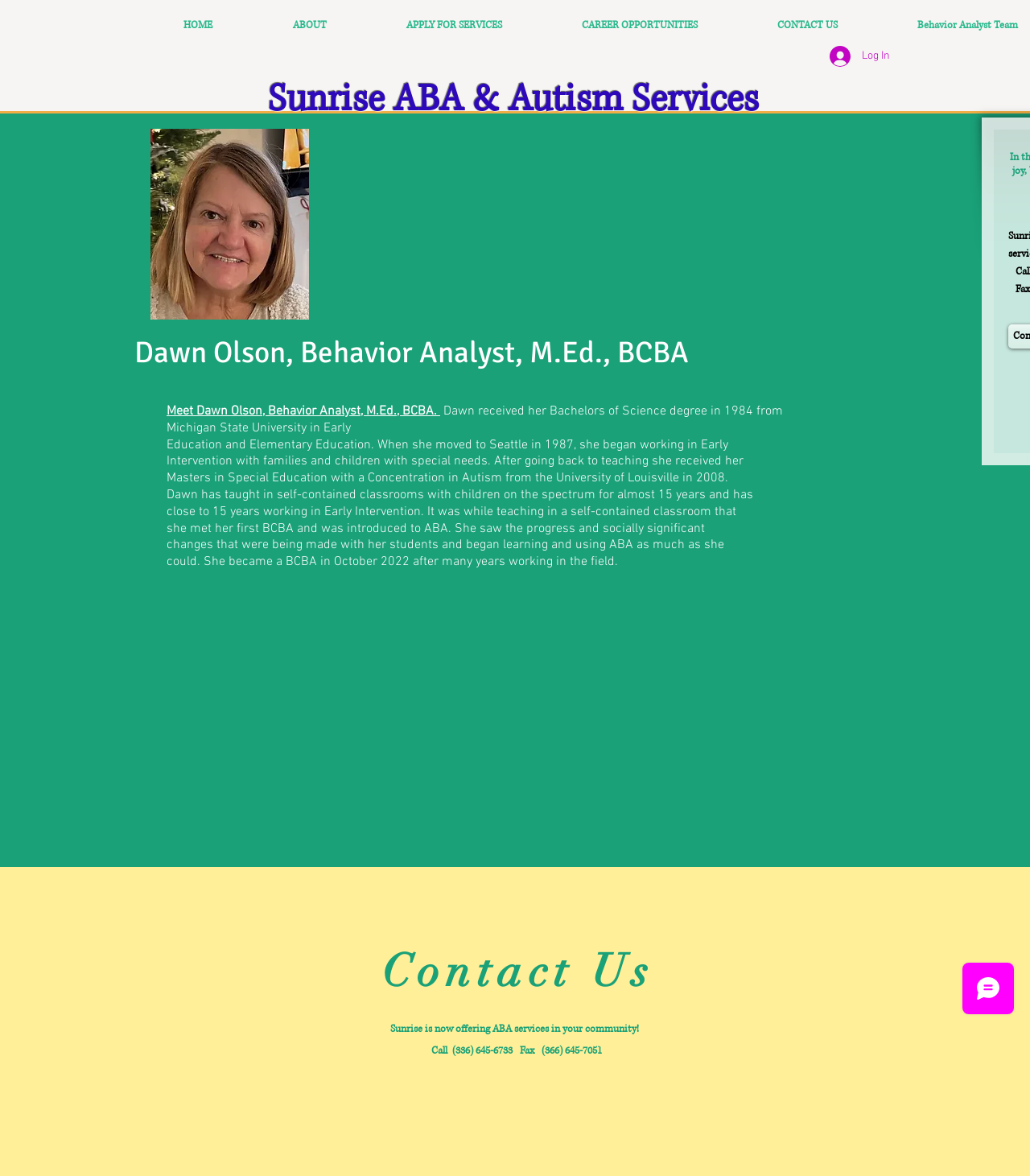Extract the main headline from the webpage and generate its text.

Sunrise ABA & Autism Services